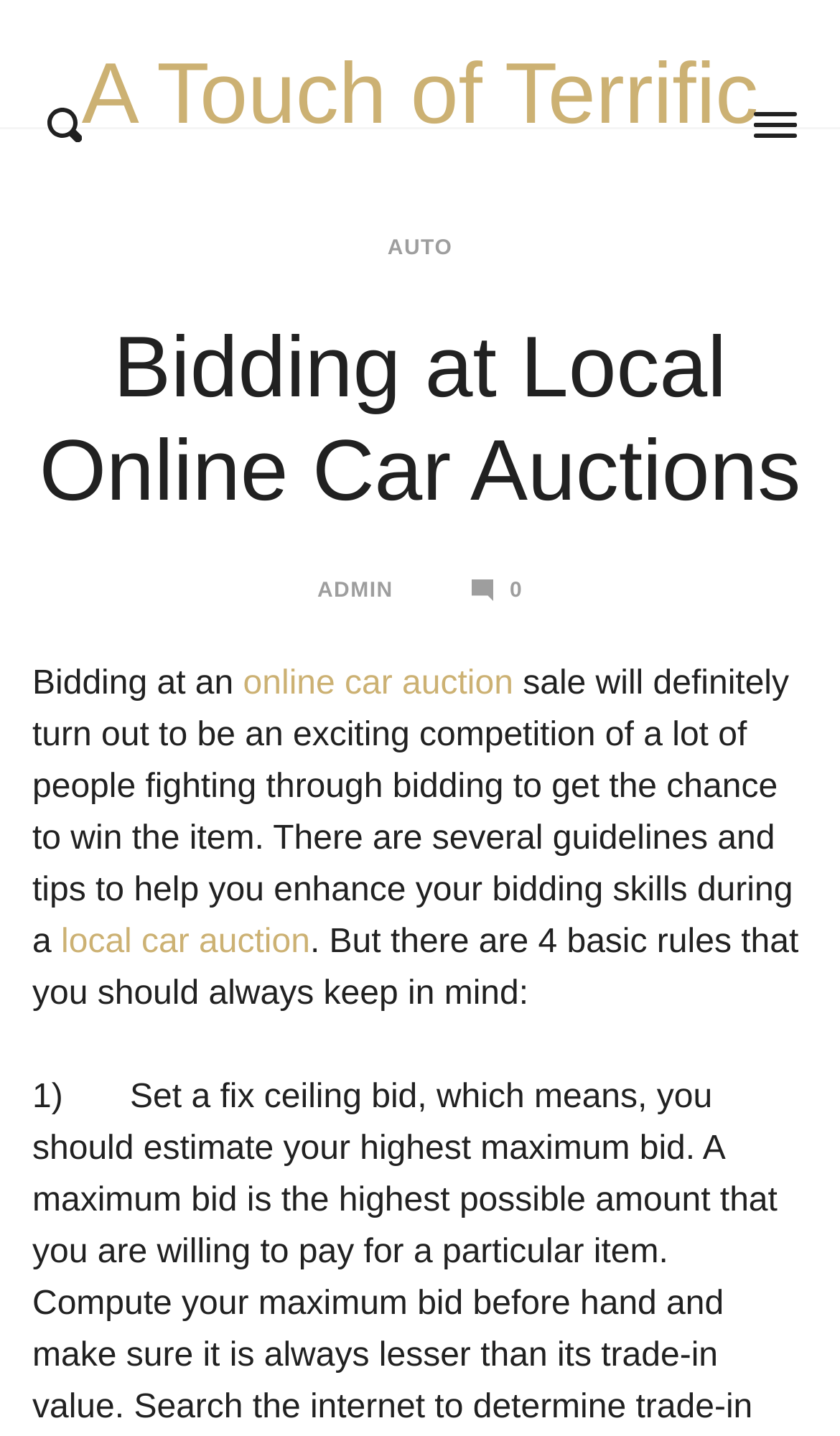Identify the bounding box for the UI element described as: "local car auction". The coordinates should be four float numbers between 0 and 1, i.e., [left, top, right, bottom].

[0.073, 0.644, 0.369, 0.669]